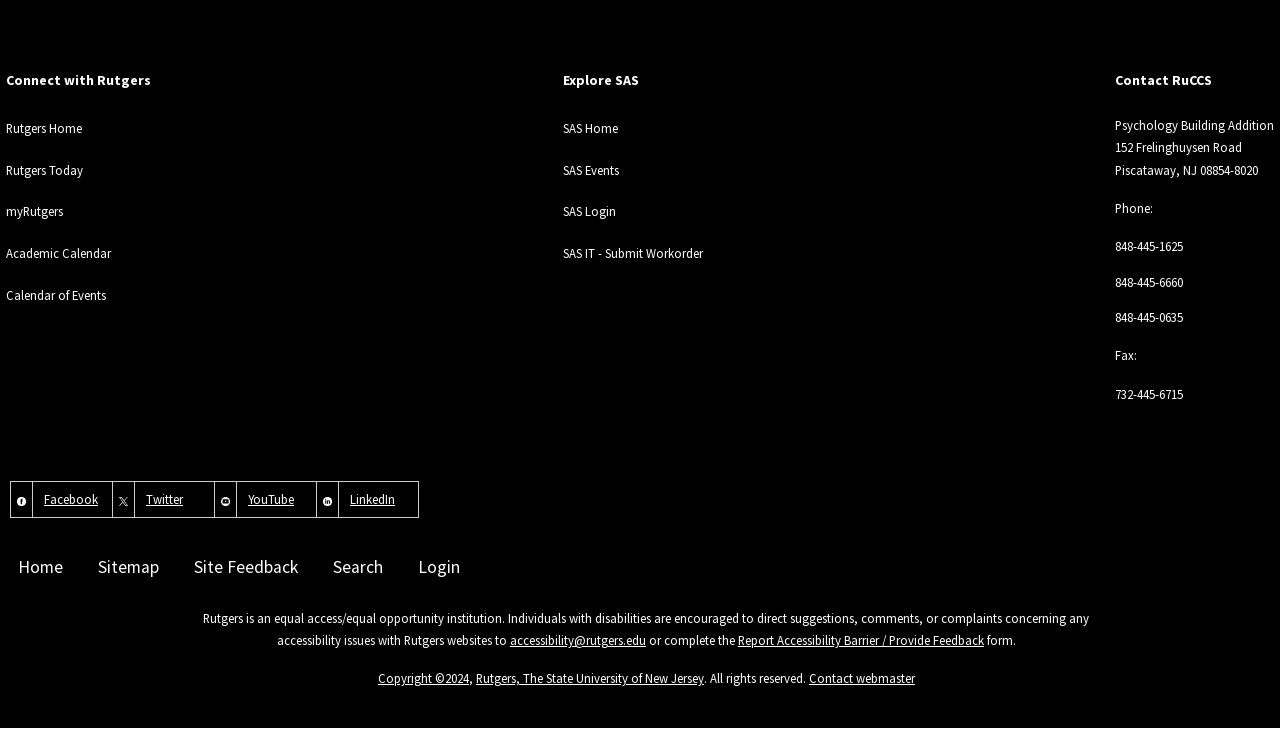Locate the bounding box for the described UI element: "Site Feedback". Ensure the coordinates are four float numbers between 0 and 1, formatted as [left, top, right, bottom].

[0.152, 0.745, 0.233, 0.781]